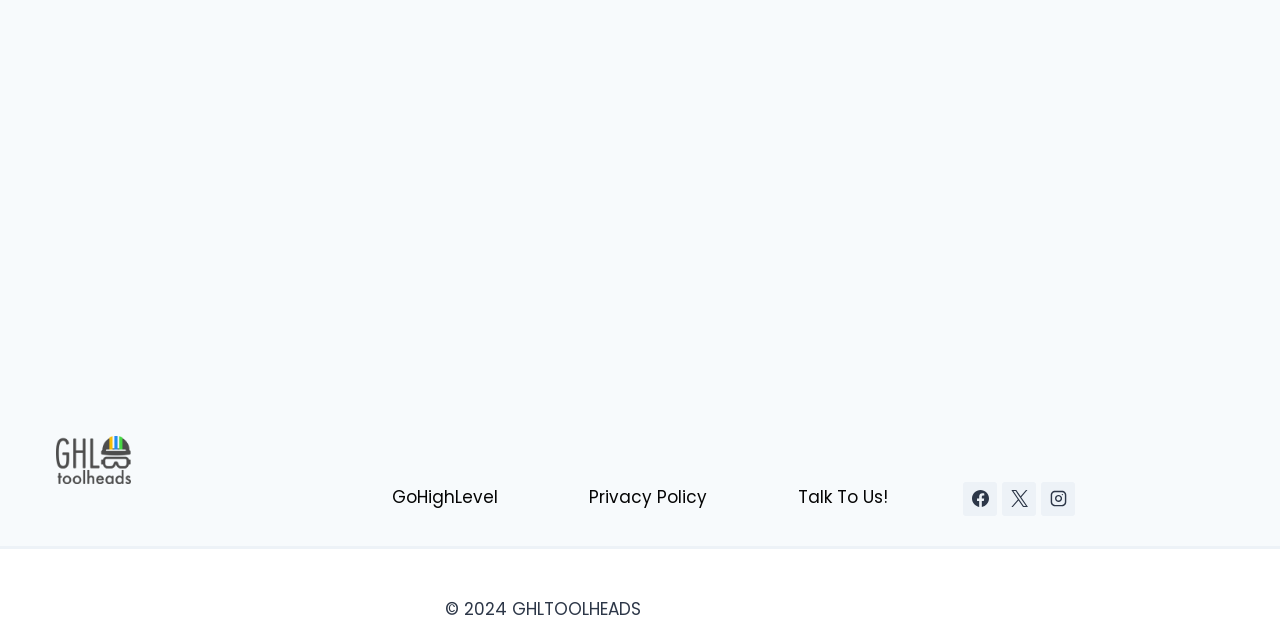Find the bounding box of the web element that fits this description: "Talk To Us!".

[0.615, 0.748, 0.701, 0.806]